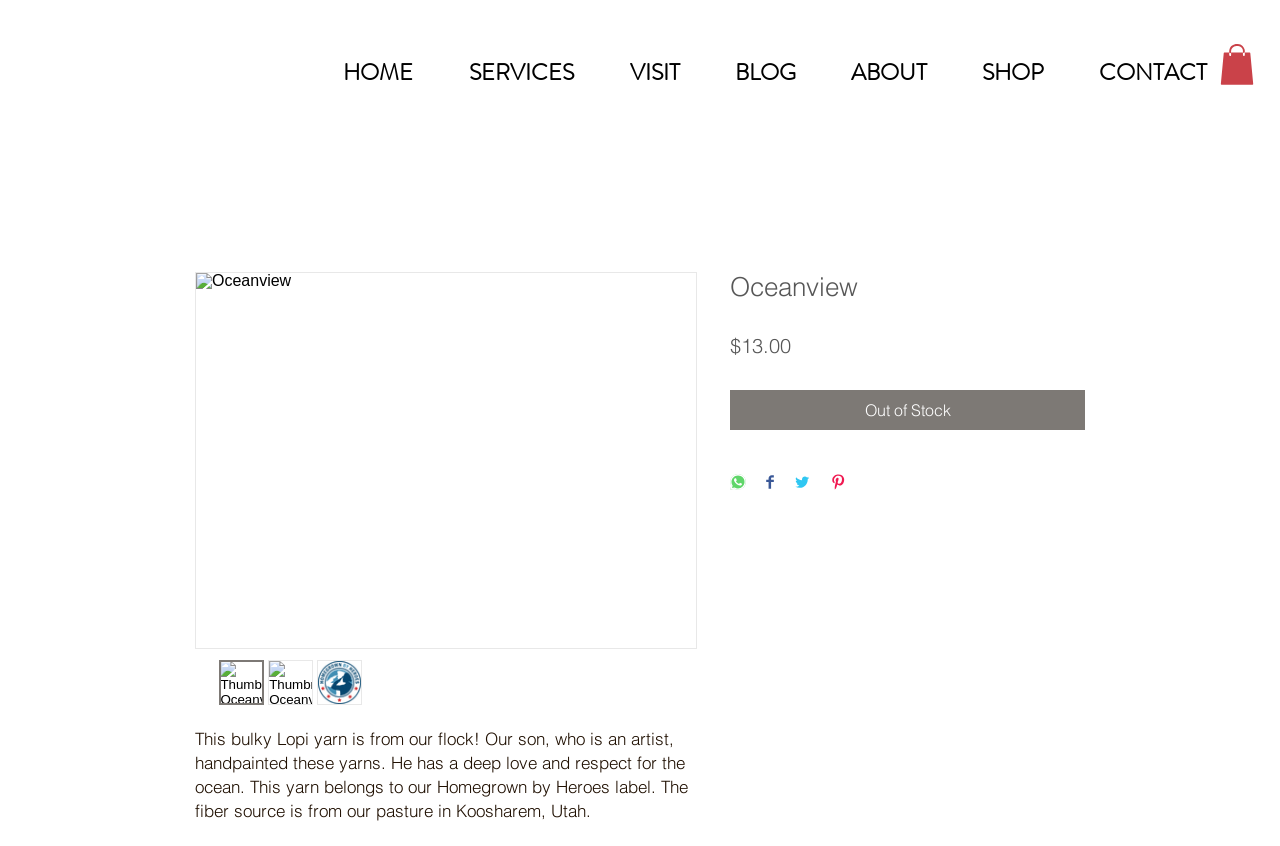Find the bounding box coordinates for the element that must be clicked to complete the instruction: "Click on the Out of Stock button". The coordinates should be four float numbers between 0 and 1, indicated as [left, top, right, bottom].

[0.57, 0.461, 0.848, 0.508]